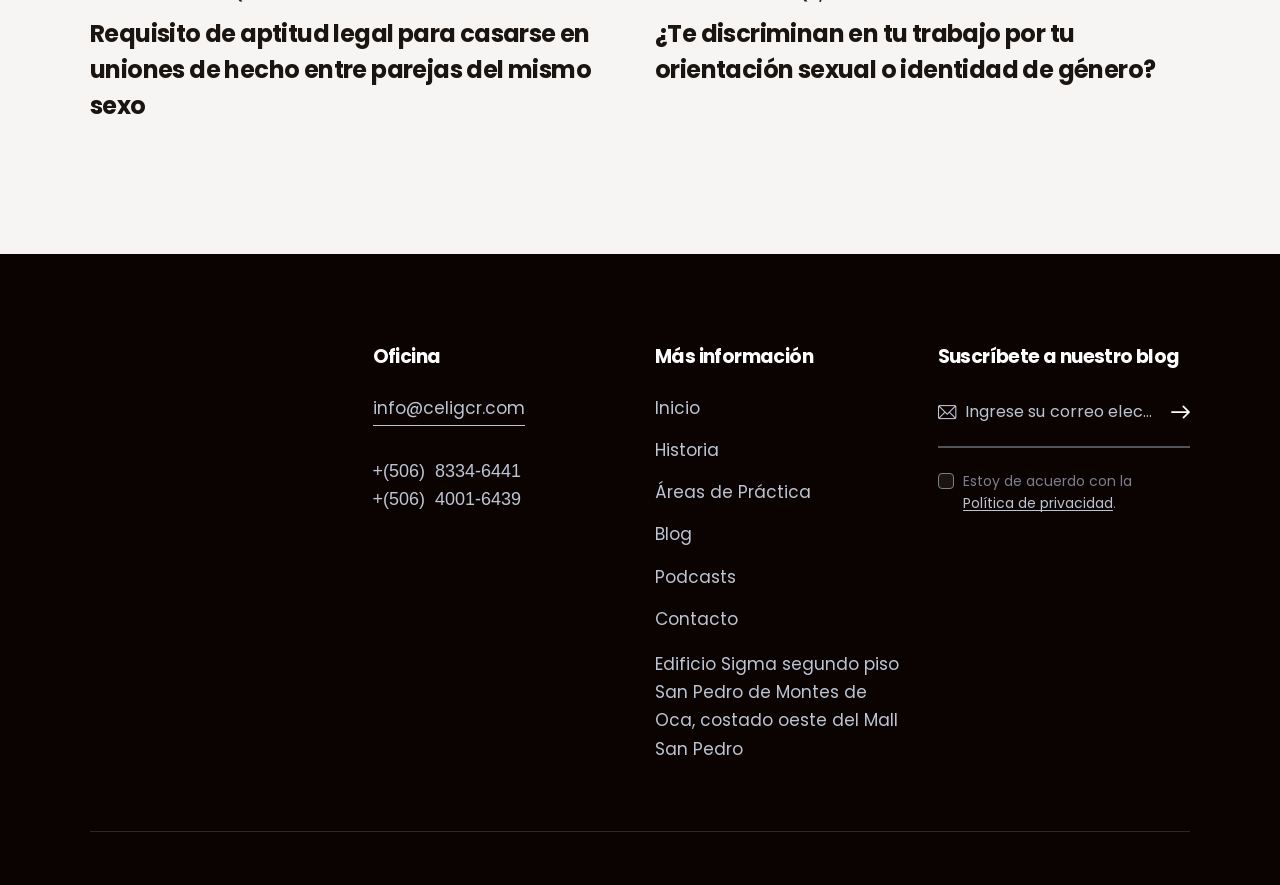What is the name of the law firm?
Please provide a comprehensive answer based on the visual information in the image.

The name of the law firm can be found in the link 'CELIG - Firma Legal para la comunidad LGBTIQ+' which is located at the top left of the webpage, below the heading 'Requisito de aptitud legal para casarse en uniones de hecho entre parejas del mismo sexo'.